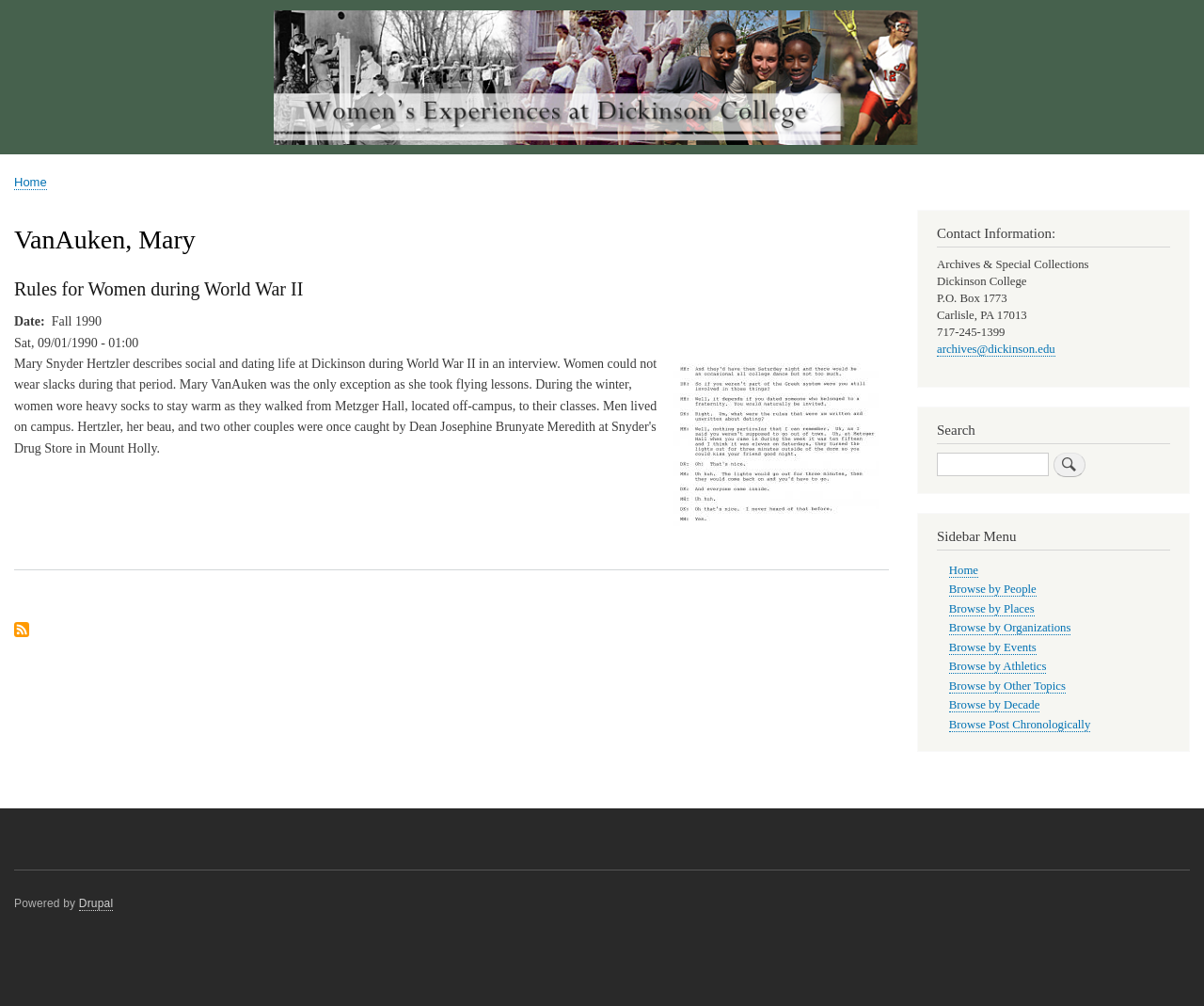What is the name of the person featured on this page?
Could you please answer the question thoroughly and with as much detail as possible?

The name of the person featured on this page can be found in the main heading of the page, which is 'VanAuken, Mary'. This heading is located at the top of the main content section of the page.